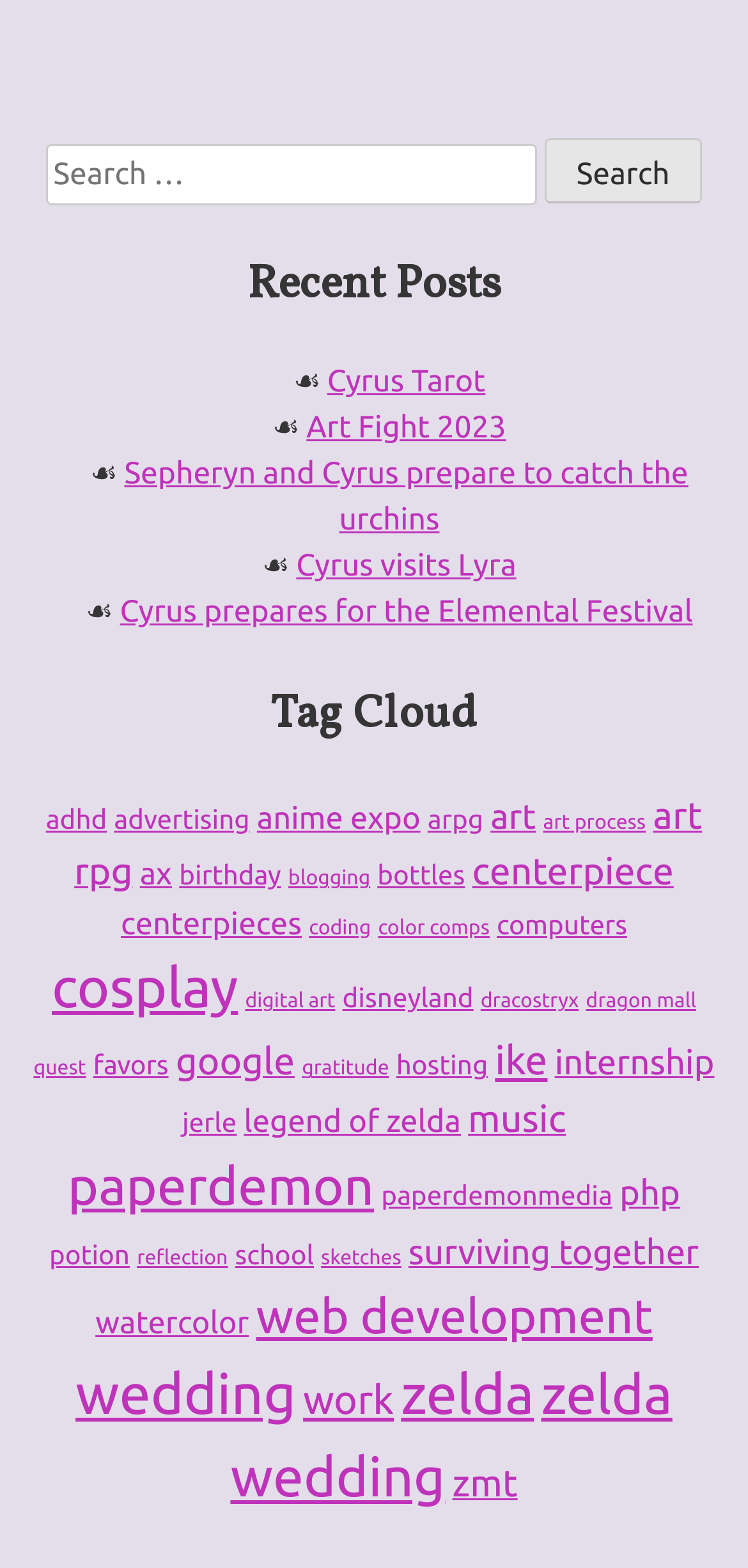Determine the bounding box coordinates of the clickable element necessary to fulfill the instruction: "Search for something". Provide the coordinates as four float numbers within the 0 to 1 range, i.e., [left, top, right, bottom].

[0.061, 0.092, 0.718, 0.131]